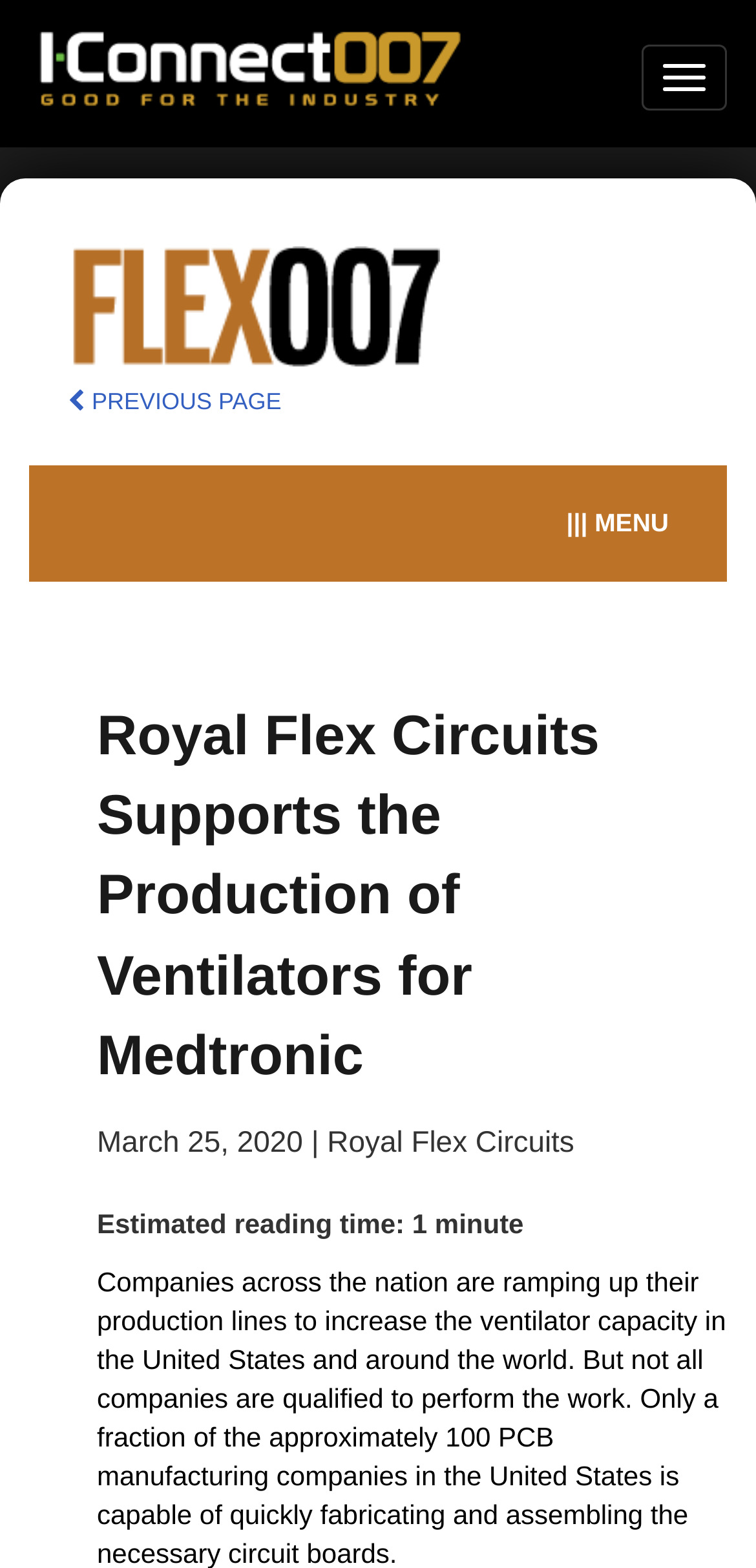Extract the main title from the webpage and generate its text.

Royal Flex Circuits Supports the Production of Ventilators for Medtronic